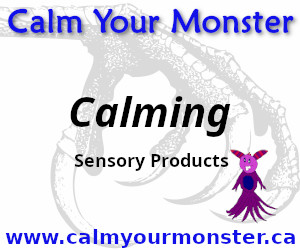Give a one-word or short phrase answer to the question: 
What is the website URL provided?

www.calmyourmonster.ca